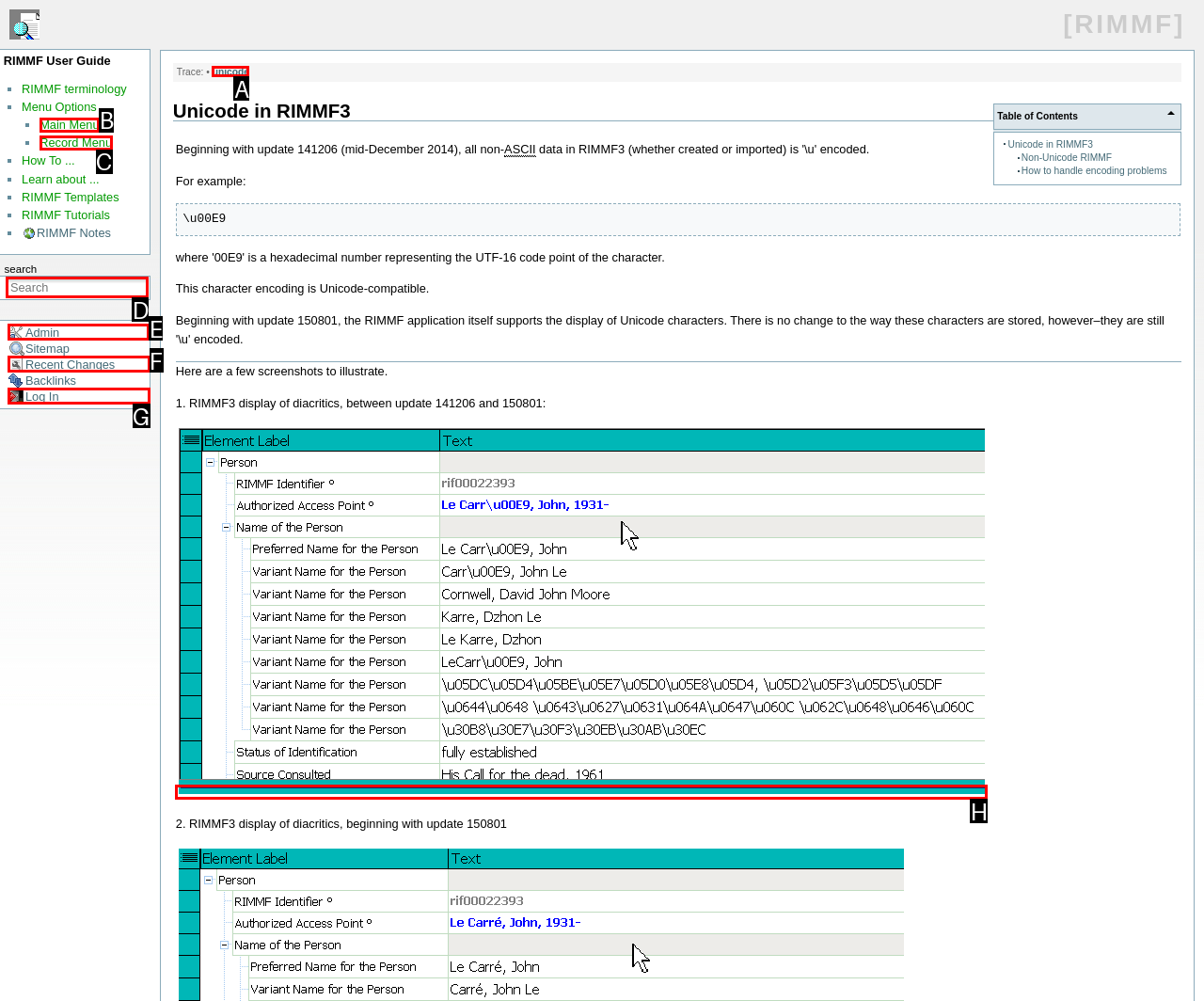Which option should be clicked to complete this task: go to Admin page
Reply with the letter of the correct choice from the given choices.

E